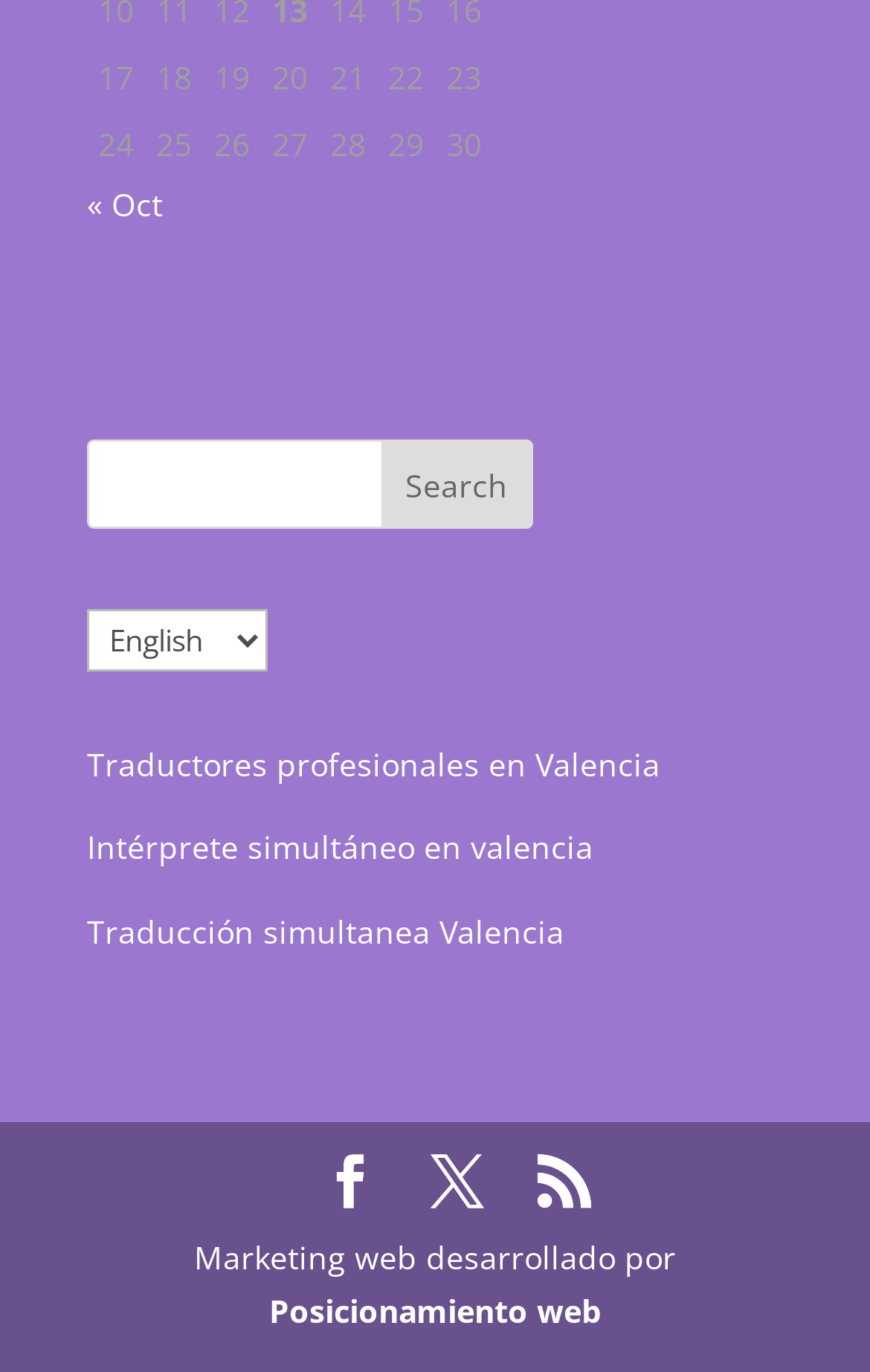Find the bounding box coordinates of the element to click in order to complete the given instruction: "Choose a language."

[0.1, 0.444, 0.308, 0.489]